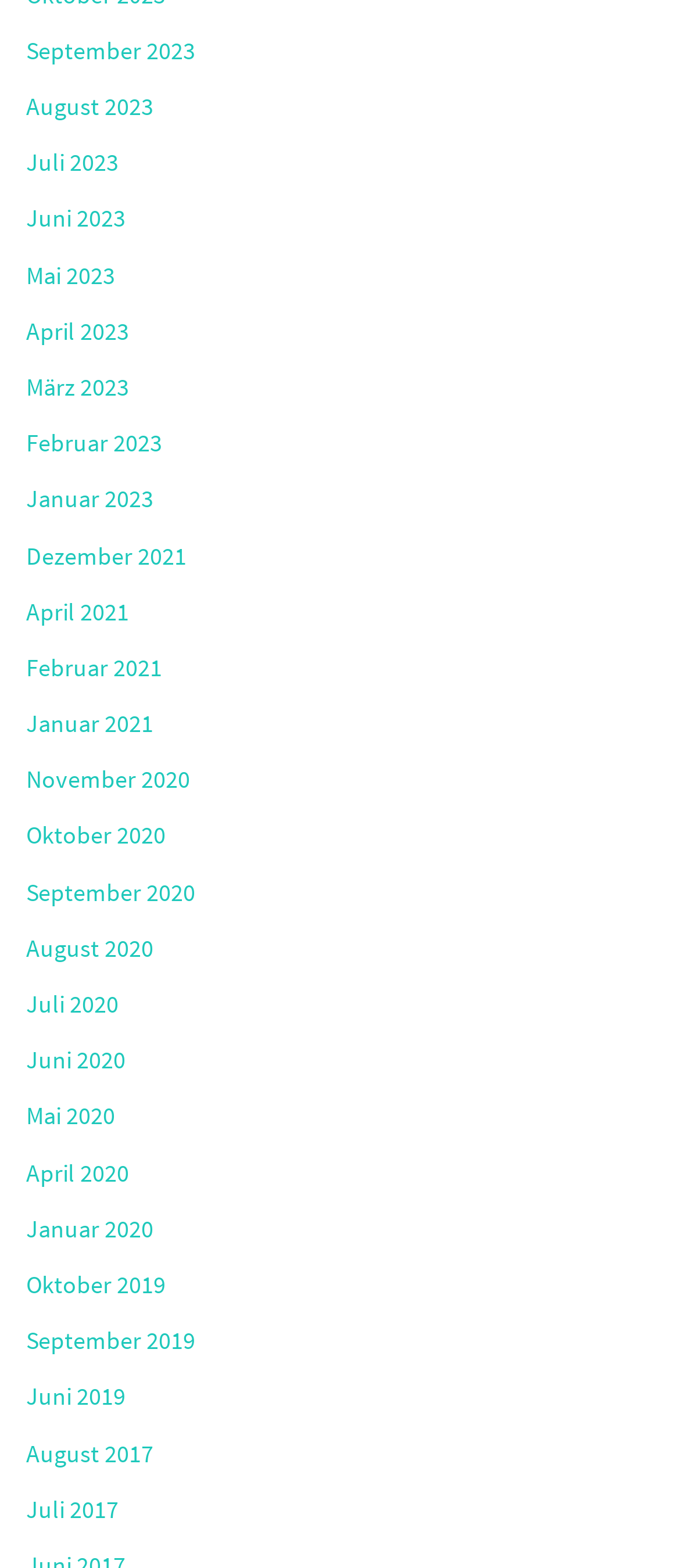Find the bounding box coordinates of the area that needs to be clicked in order to achieve the following instruction: "access April 2021". The coordinates should be specified as four float numbers between 0 and 1, i.e., [left, top, right, bottom].

[0.038, 0.38, 0.19, 0.401]